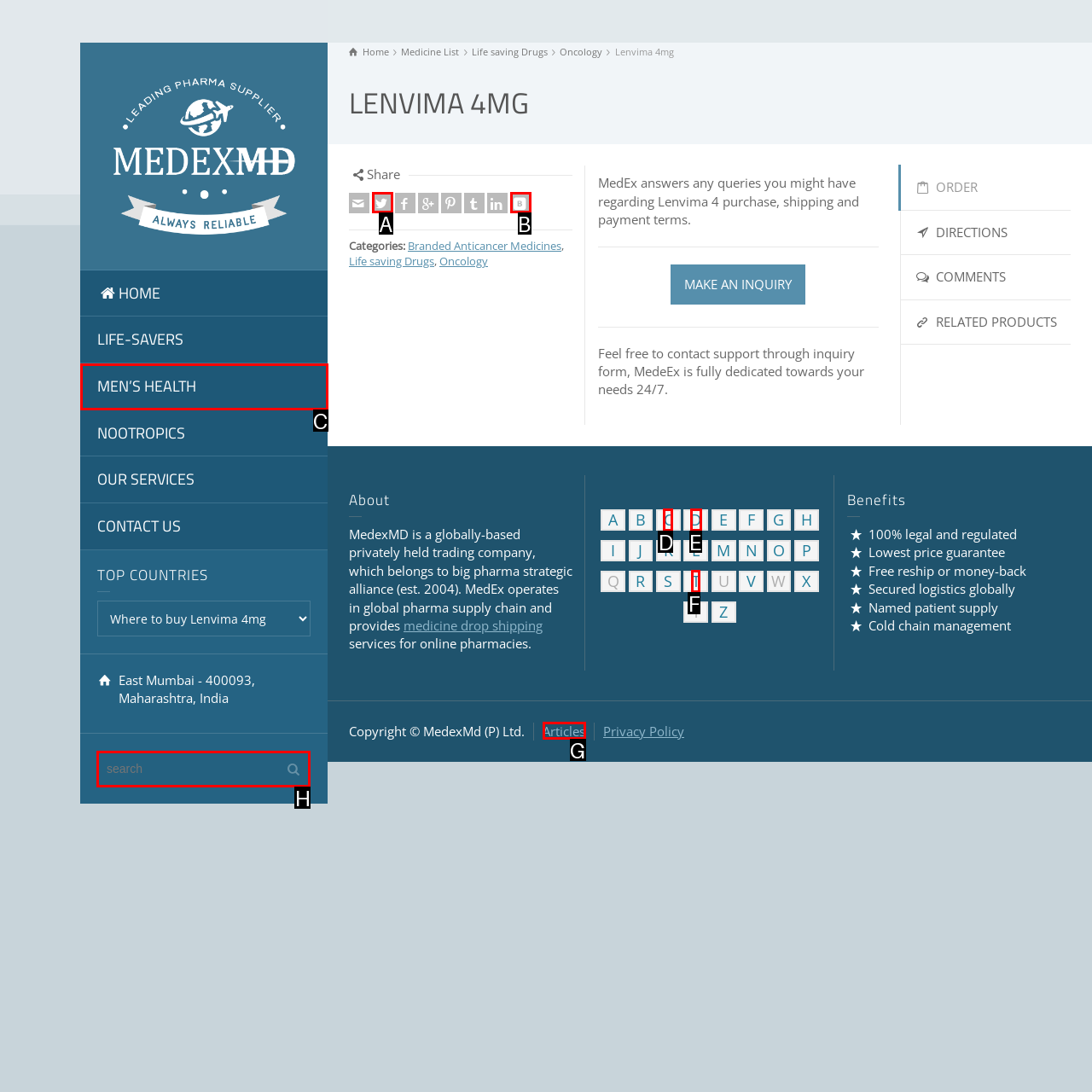Select the letter associated with the UI element you need to click to perform the following action: Search for a medicine
Reply with the correct letter from the options provided.

H